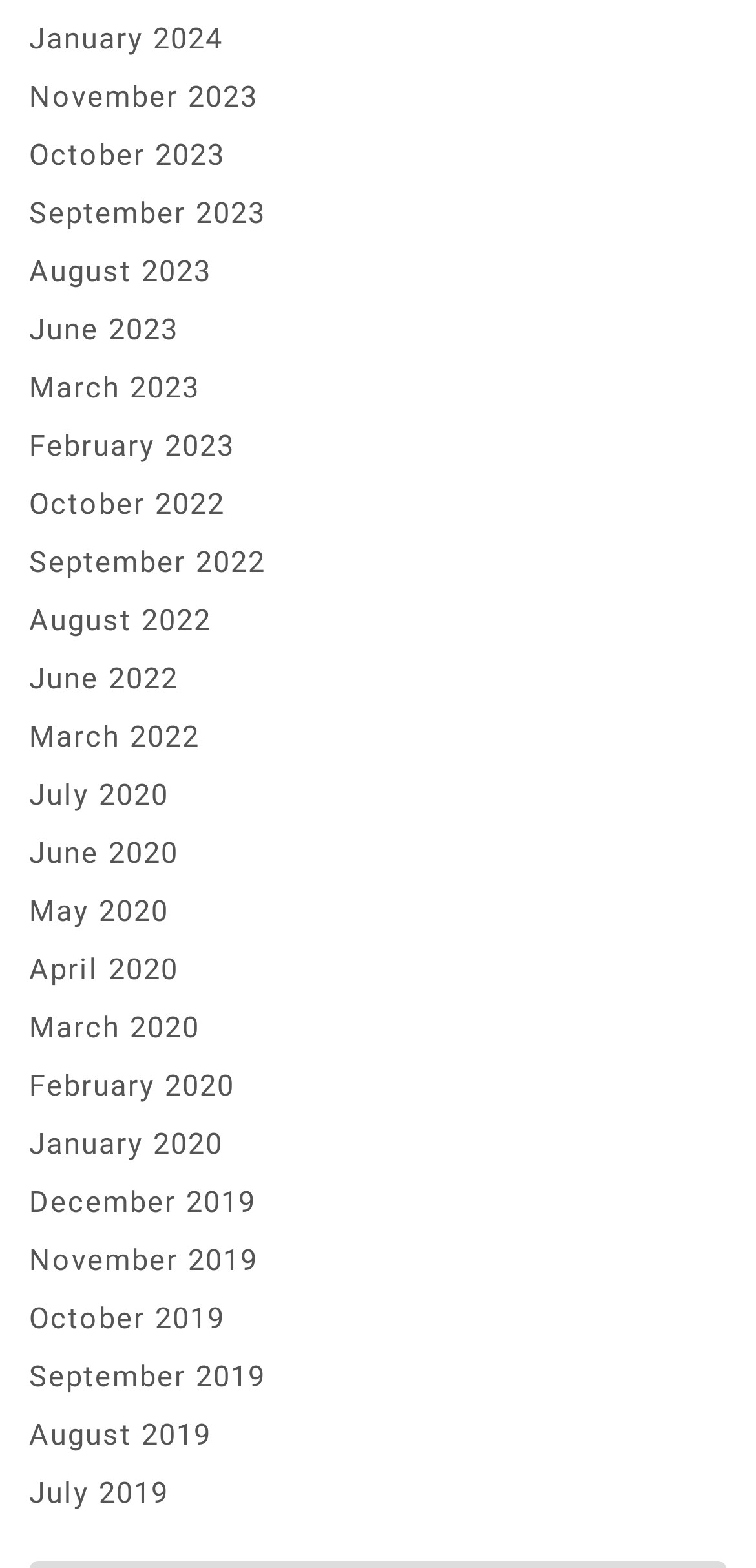Based on the image, provide a detailed response to the question:
What is the earliest month listed?

I examined the links on the webpage and found that the bottommost link is 'July 2019', indicating that it is the earliest month listed.